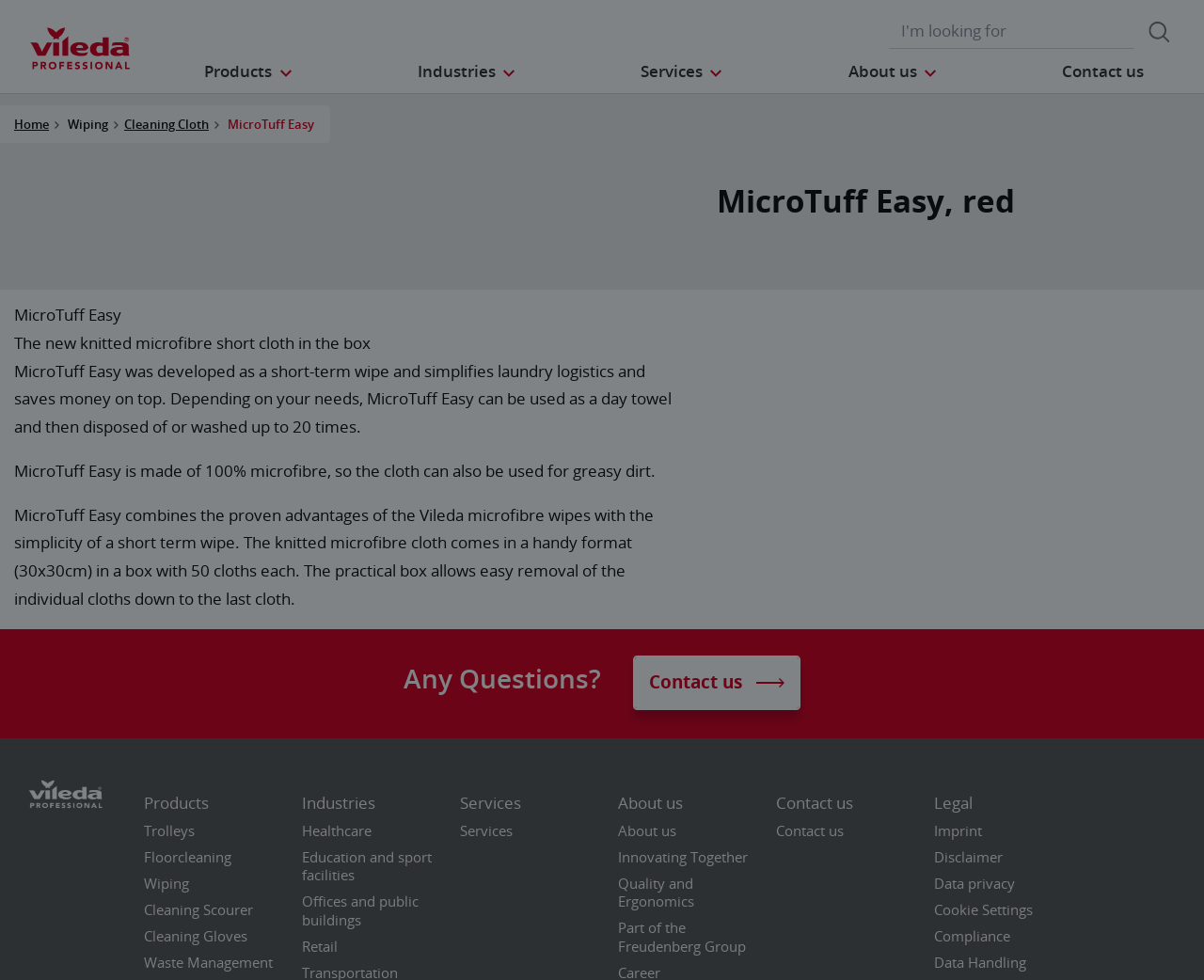What is the material of MicroTuff Easy?
From the image, respond with a single word or phrase.

100% microfibre